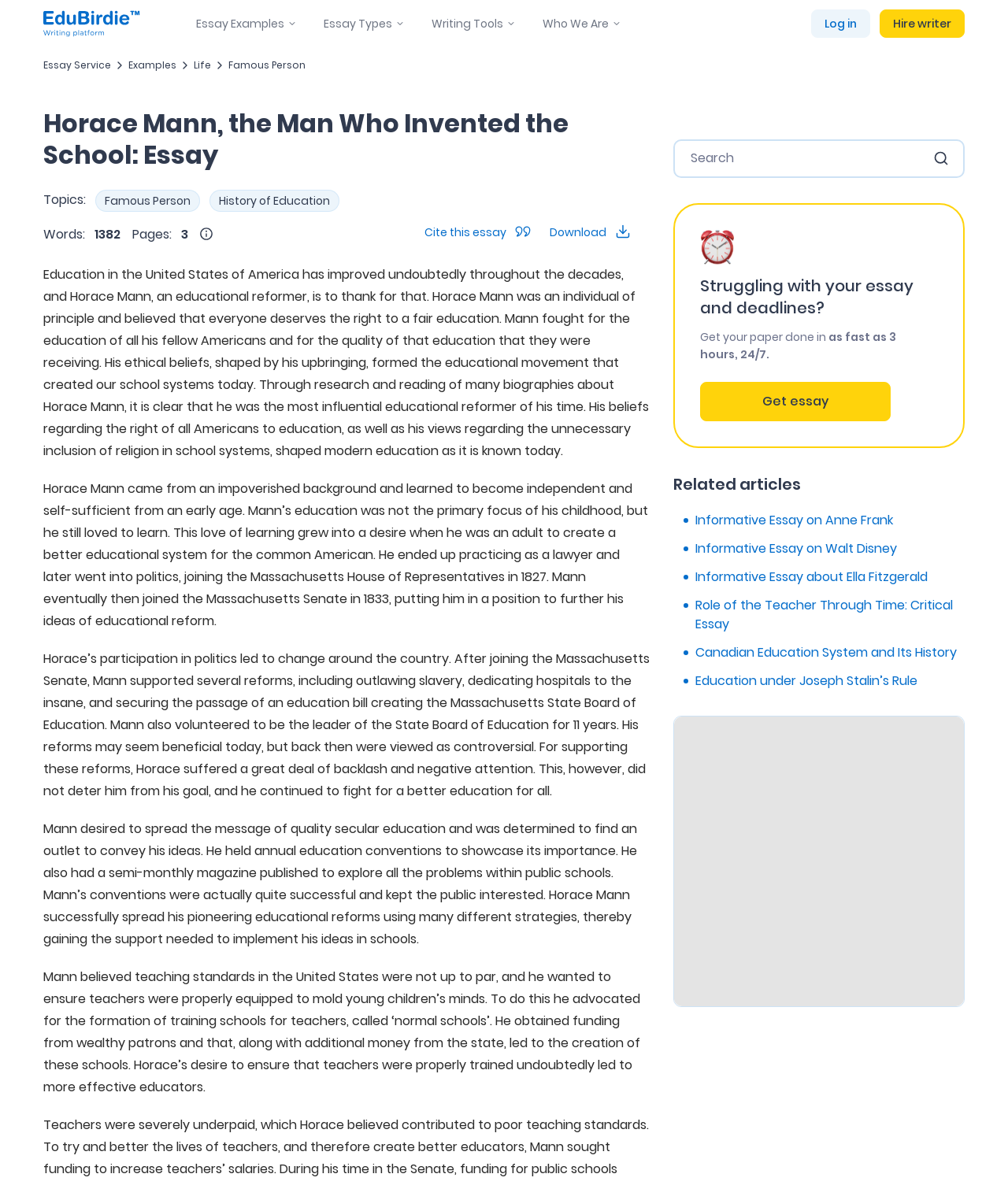How many related articles are listed?
Please craft a detailed and exhaustive response to the question.

The webpage has a section titled 'Related articles' (439), which lists six link elements (675-680) that point to different informative essays. These links are likely related articles.